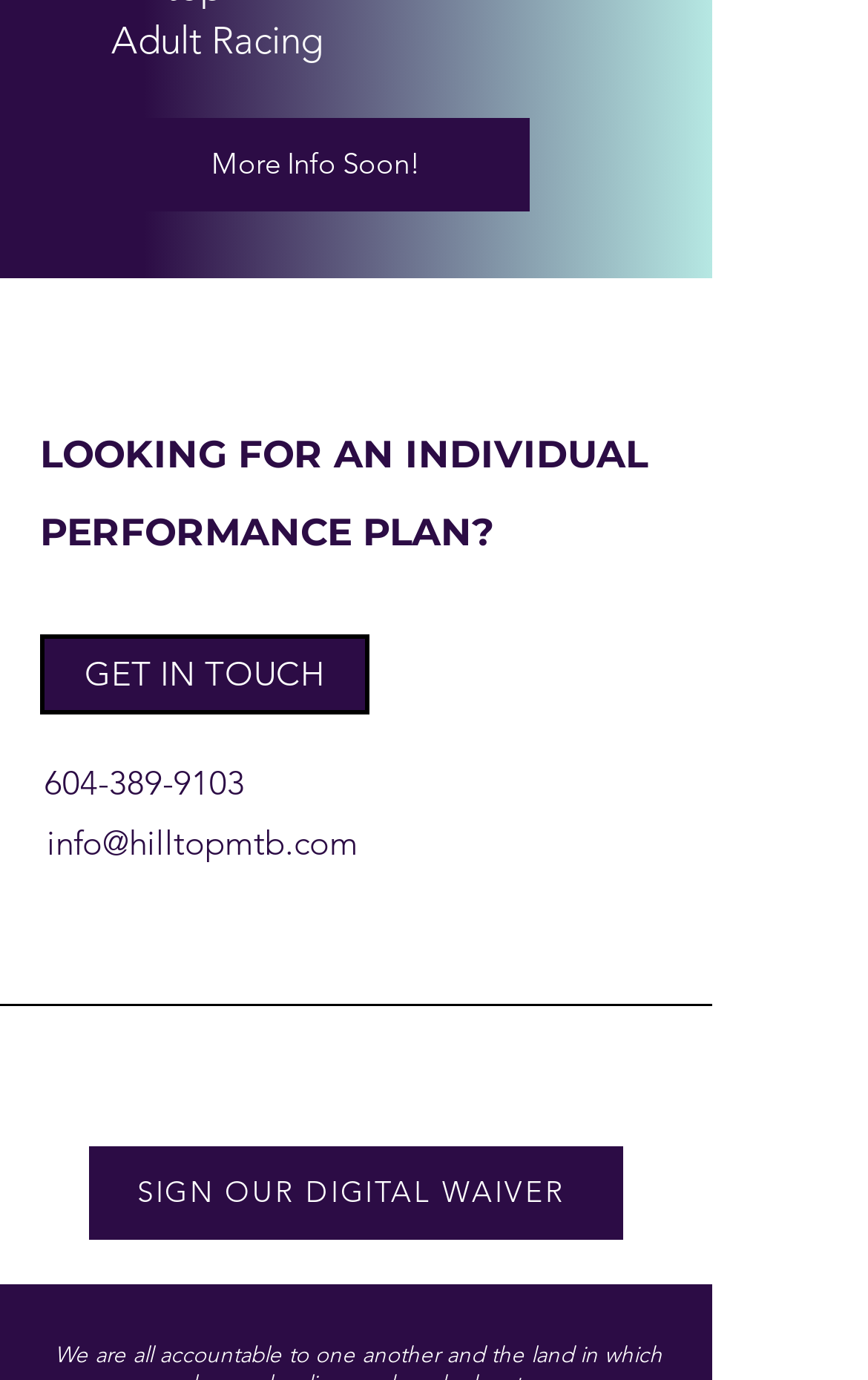Determine the bounding box coordinates for the UI element with the following description: "info@hilltopmtb.com". The coordinates should be four float numbers between 0 and 1, represented as [left, top, right, bottom].

[0.054, 0.595, 0.413, 0.626]